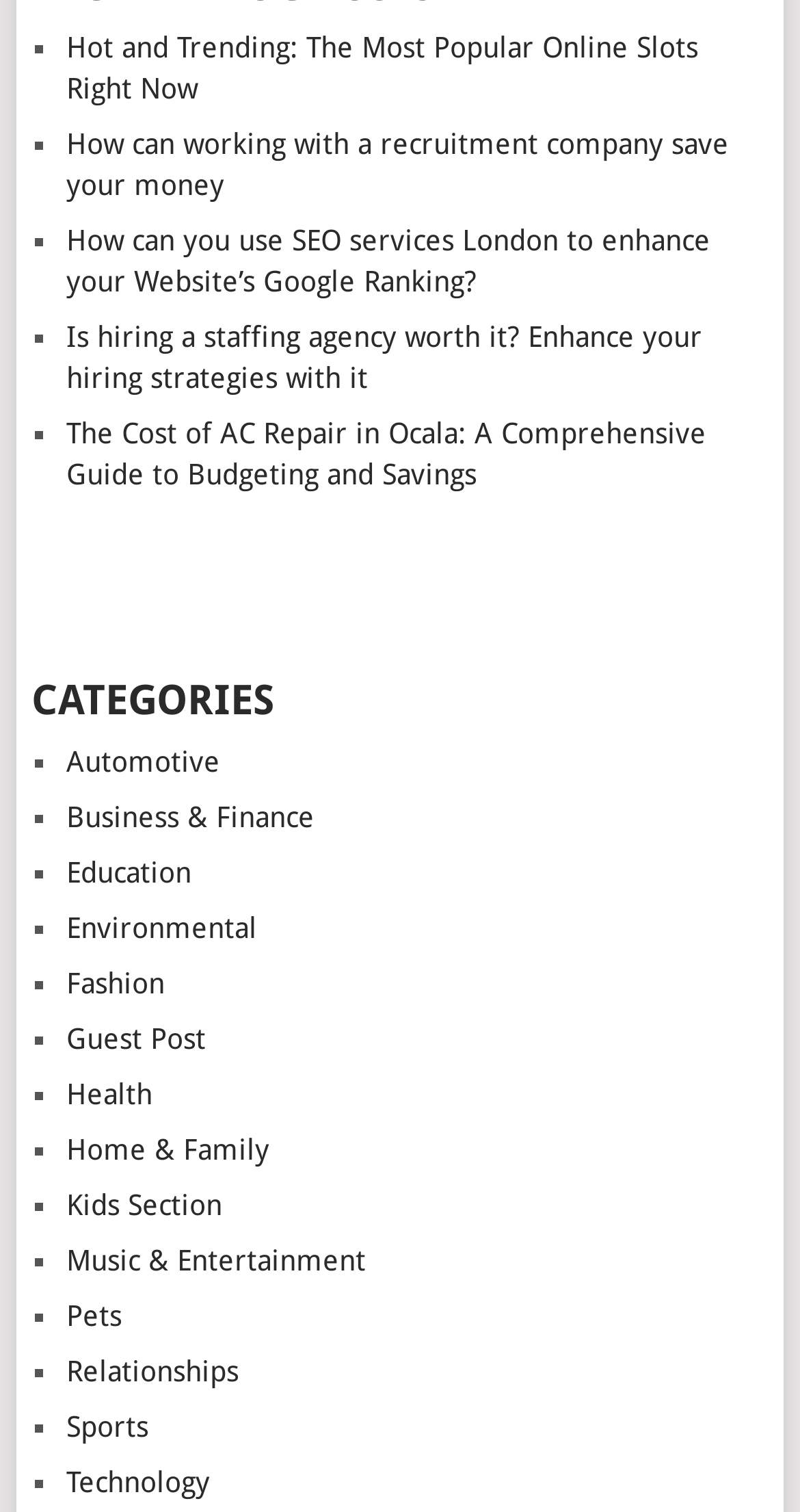Using the image as a reference, answer the following question in as much detail as possible:
Is there a category for 'Technology' on this webpage?

I scanned the list of categories under the 'CATEGORIES' heading and found a link labeled 'Technology', indicating that it is one of the categories available on this webpage.